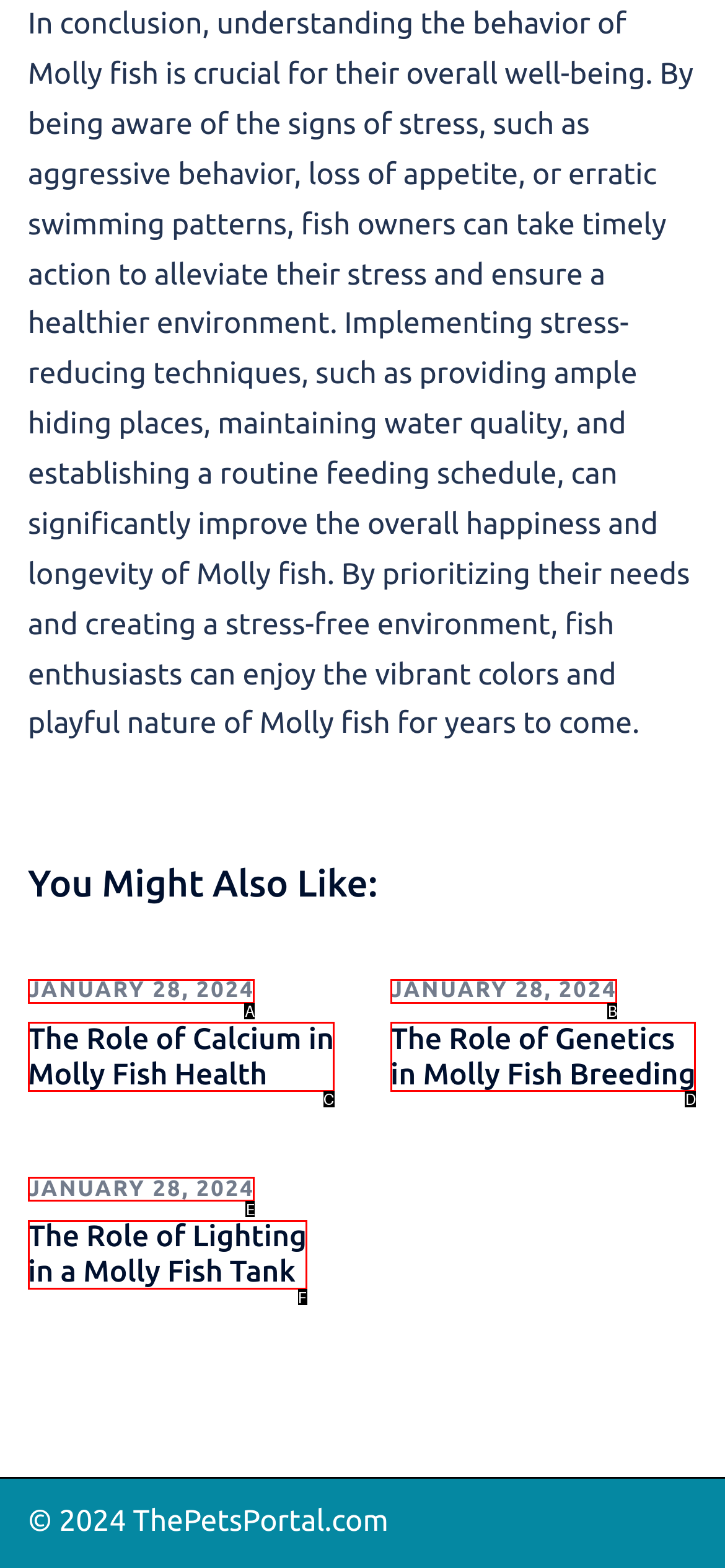Identify the letter of the option that best matches the following description: January 28, 2024. Respond with the letter directly.

E